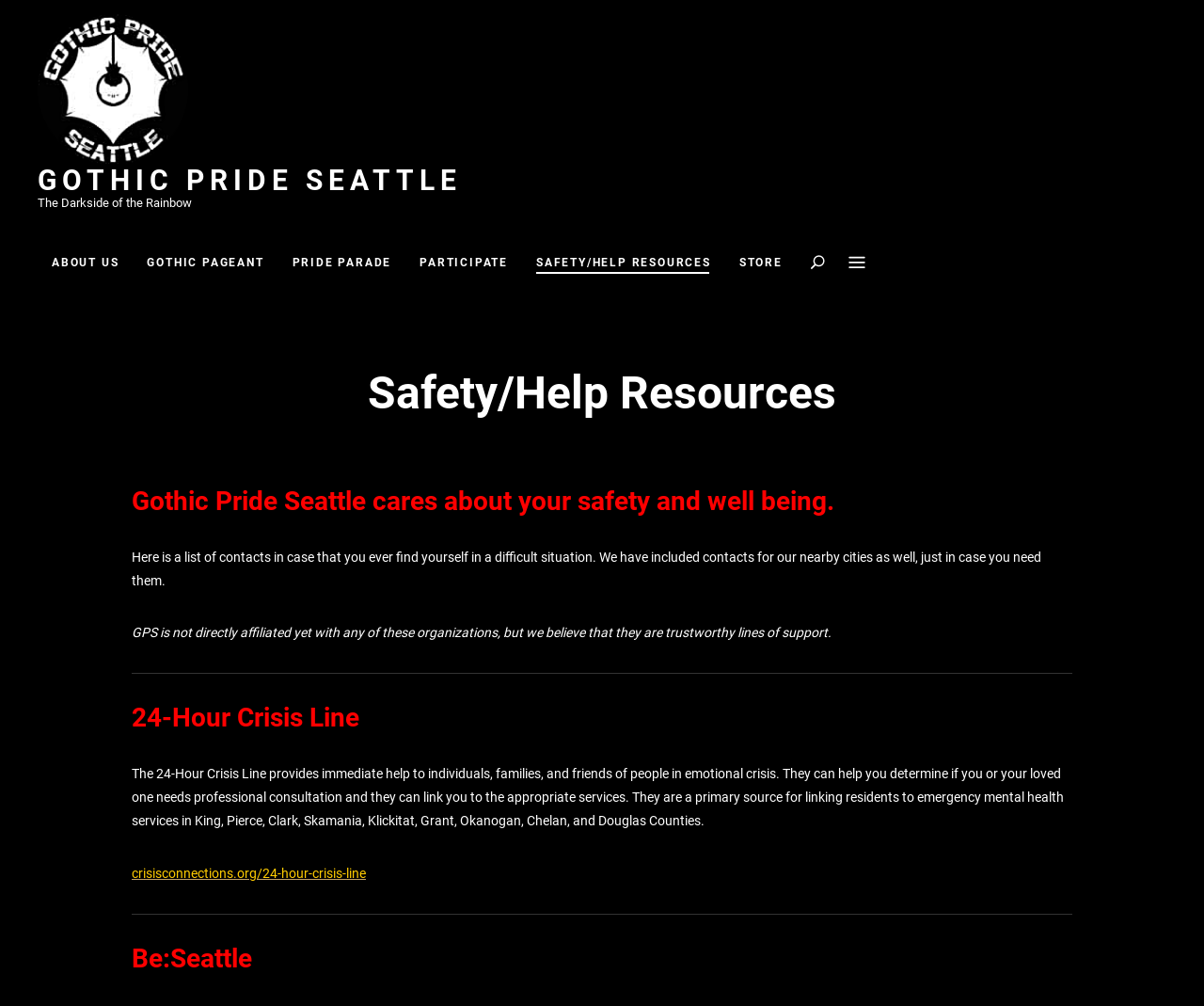Determine the bounding box coordinates of the element that should be clicked to execute the following command: "Visit the 'crisisconnections.org/24-hour-crisis-line' website".

[0.109, 0.86, 0.304, 0.875]